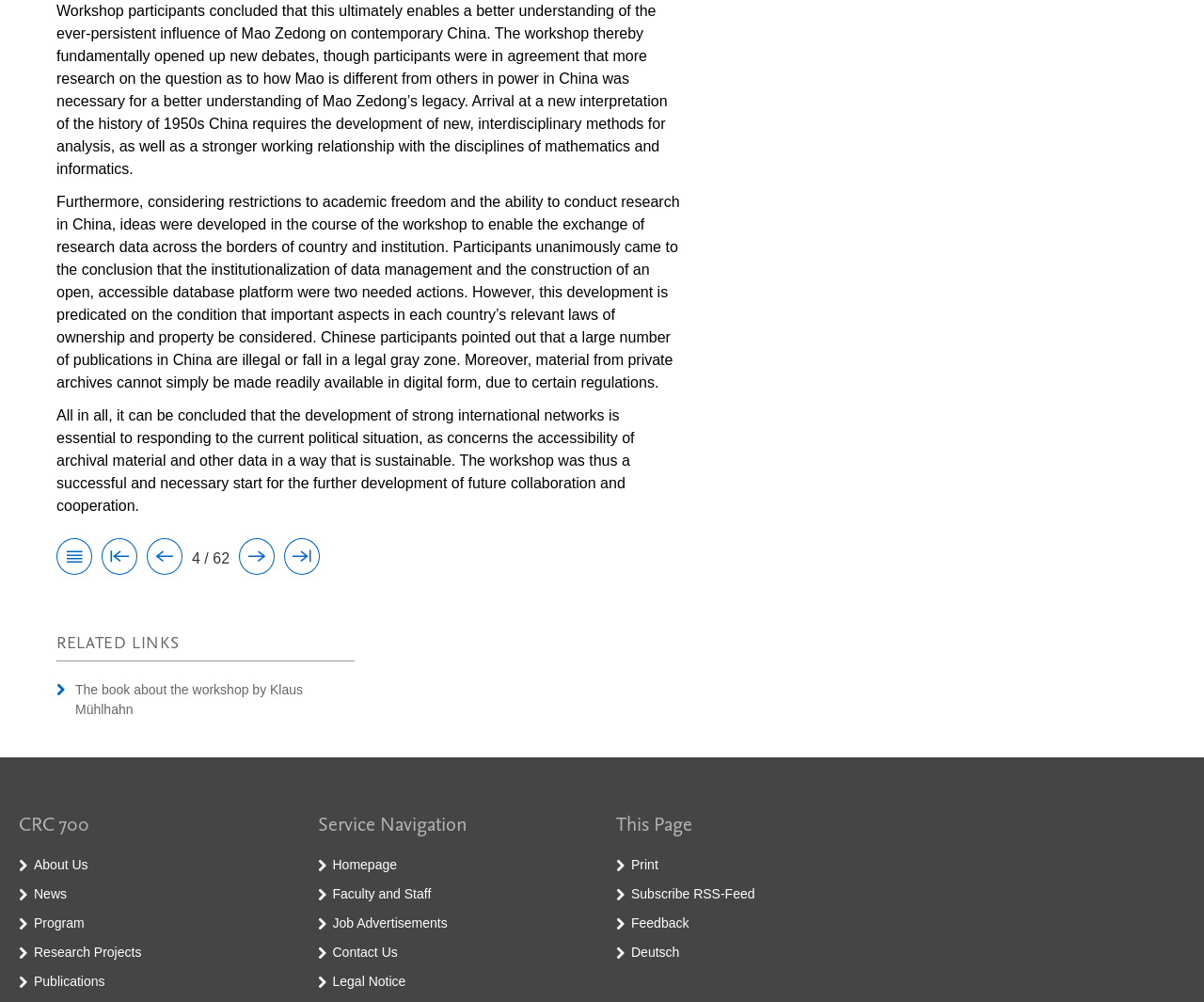Please determine the bounding box coordinates for the element that should be clicked to follow these instructions: "switch to German language".

[0.524, 0.943, 0.564, 0.958]